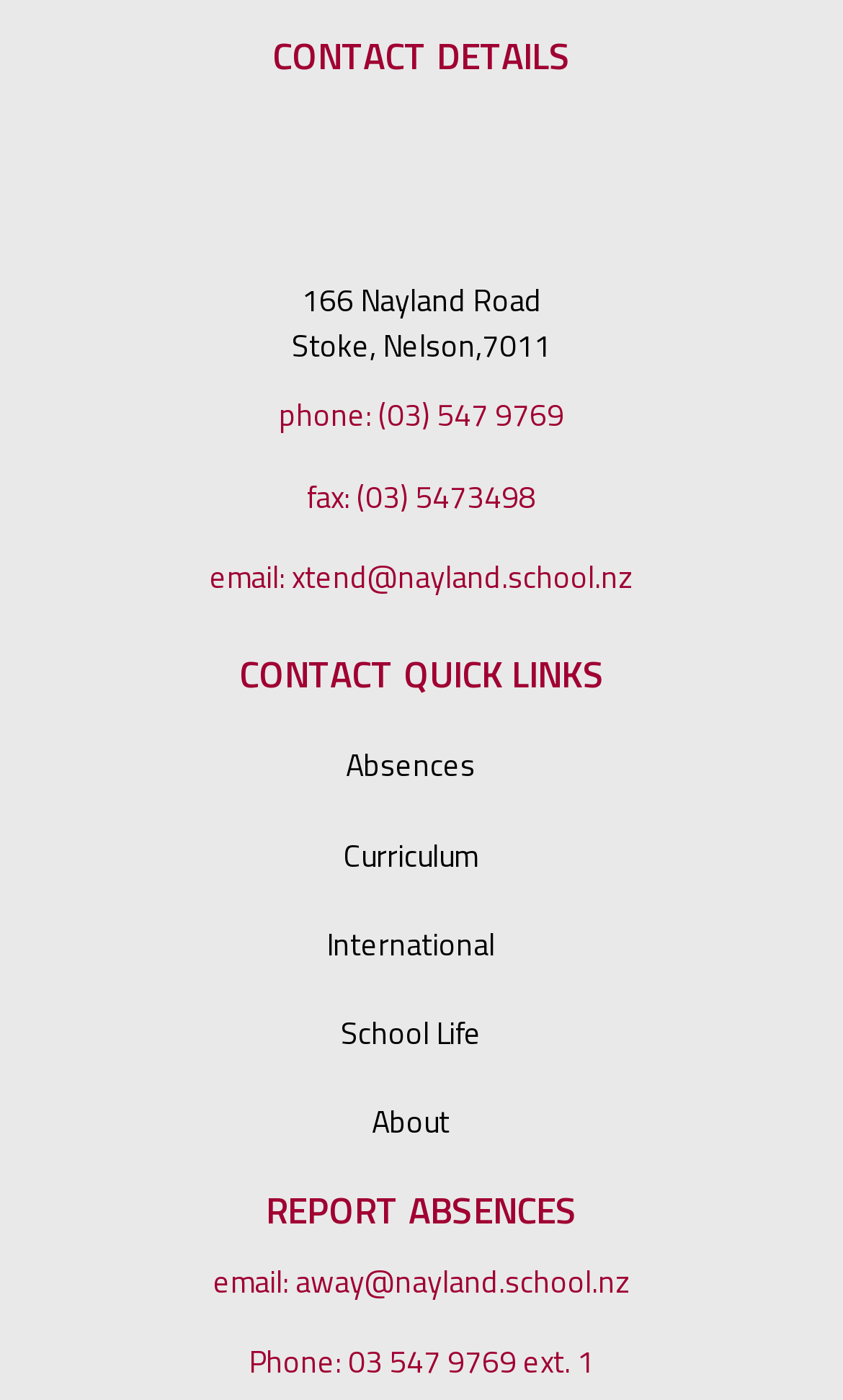Please analyze the image and give a detailed answer to the question:
What is the fax number of the school?

I found the fax number by looking at the 'CONTACT DETAILS' section, where it is listed as 'fax: (03) 5473498'.